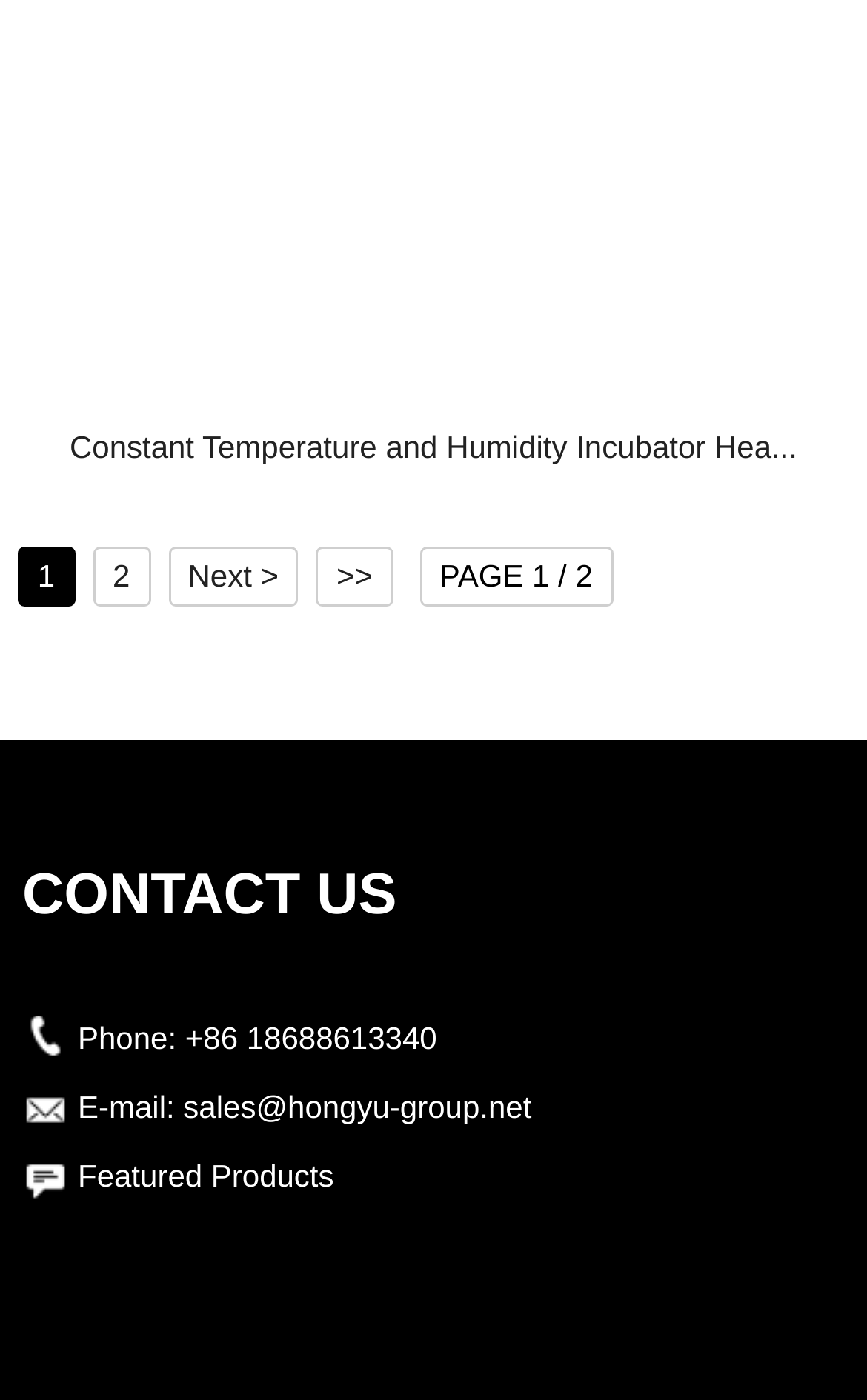How many pages of products are there?
Offer a detailed and exhaustive answer to the question.

The number of pages of products can be determined by looking at the text 'PAGE 1 / 2' which indicates that there are 2 pages of products in total.